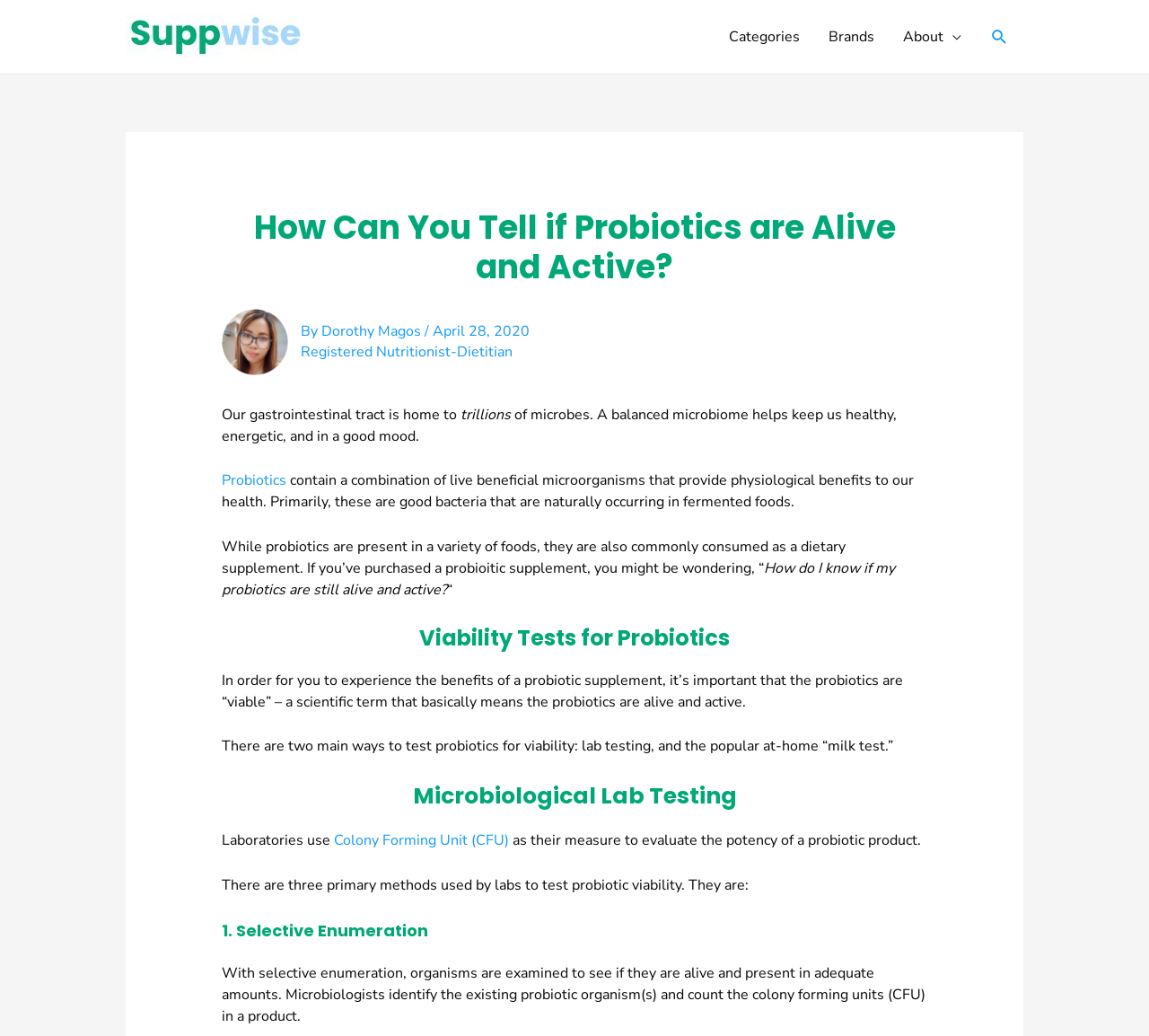Show me the bounding box coordinates of the clickable region to achieve the task as per the instruction: "Search for something".

[0.862, 0.027, 0.878, 0.045]